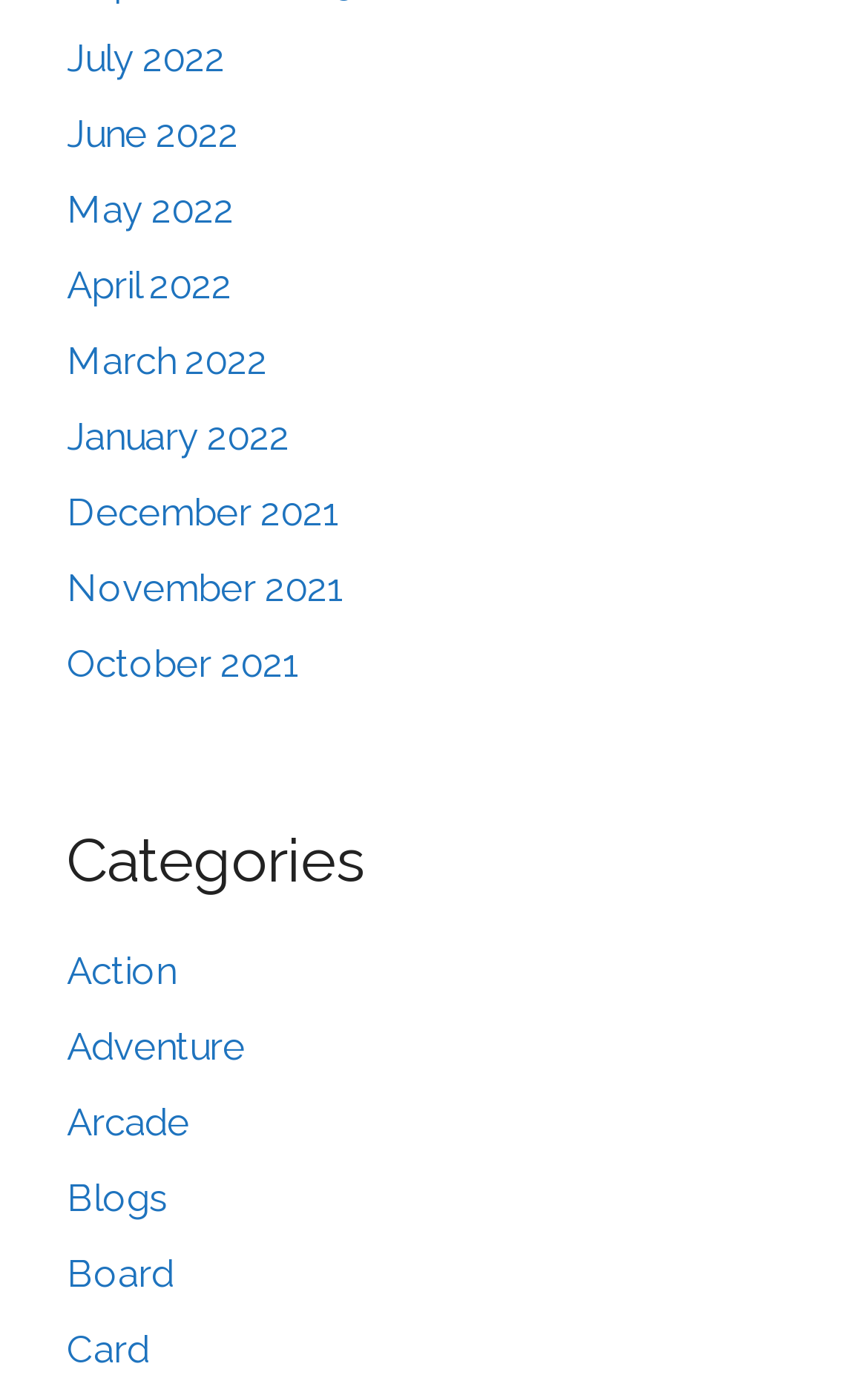Show me the bounding box coordinates of the clickable region to achieve the task as per the instruction: "Browse Action games".

[0.077, 0.688, 0.203, 0.72]